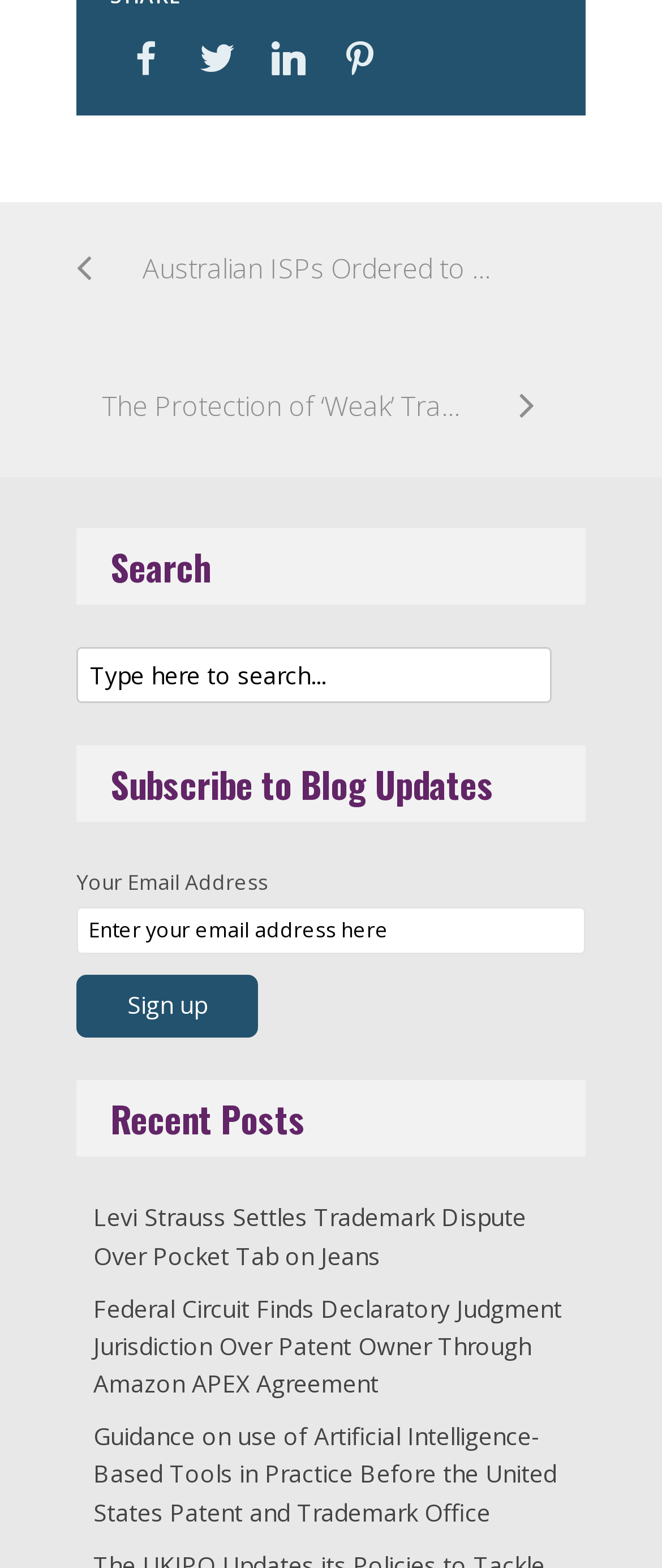Determine the bounding box coordinates of the region that needs to be clicked to achieve the task: "Enter email address to subscribe".

[0.115, 0.578, 0.885, 0.608]